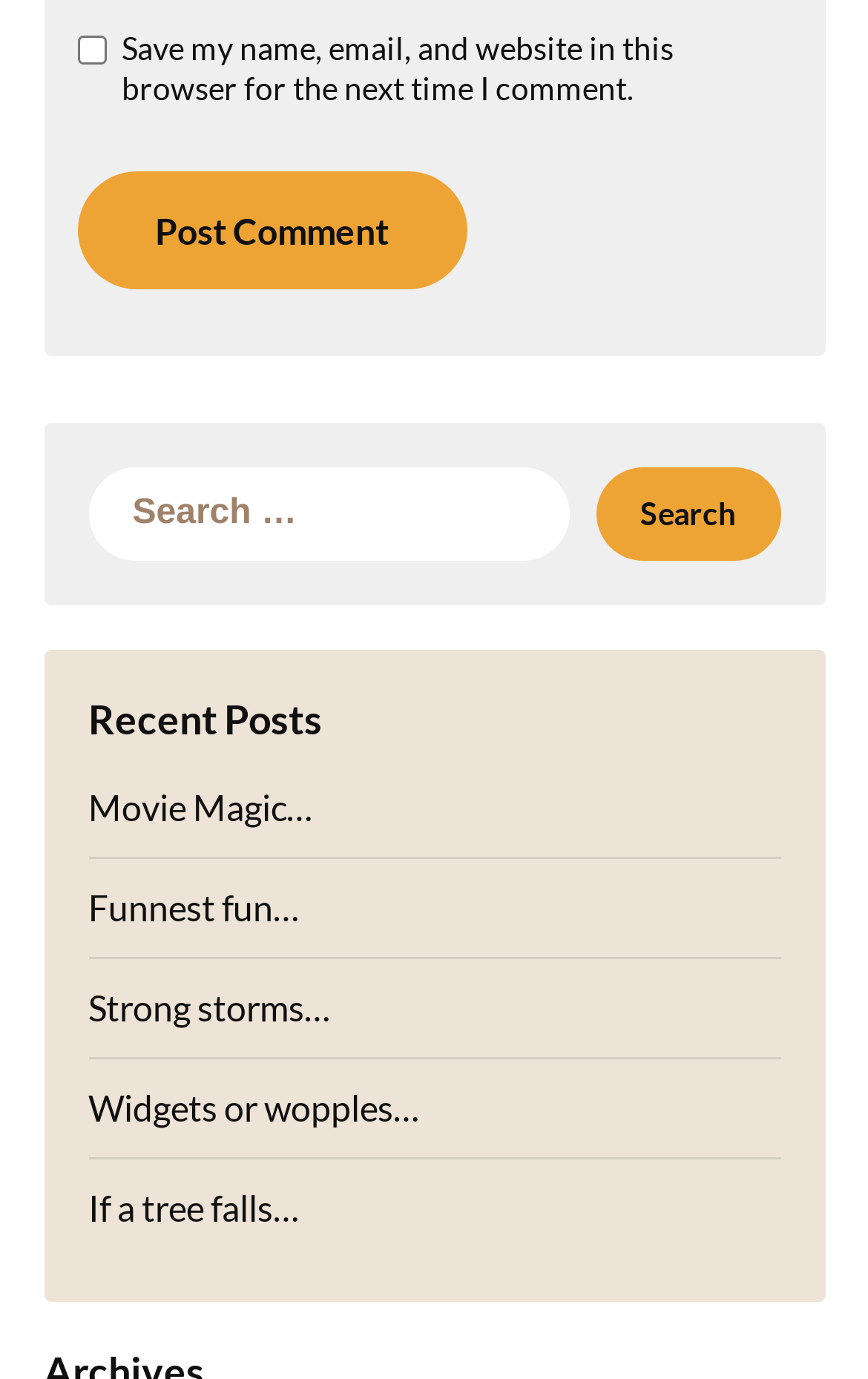How many links are under 'Recent Posts'?
Using the visual information, respond with a single word or phrase.

5